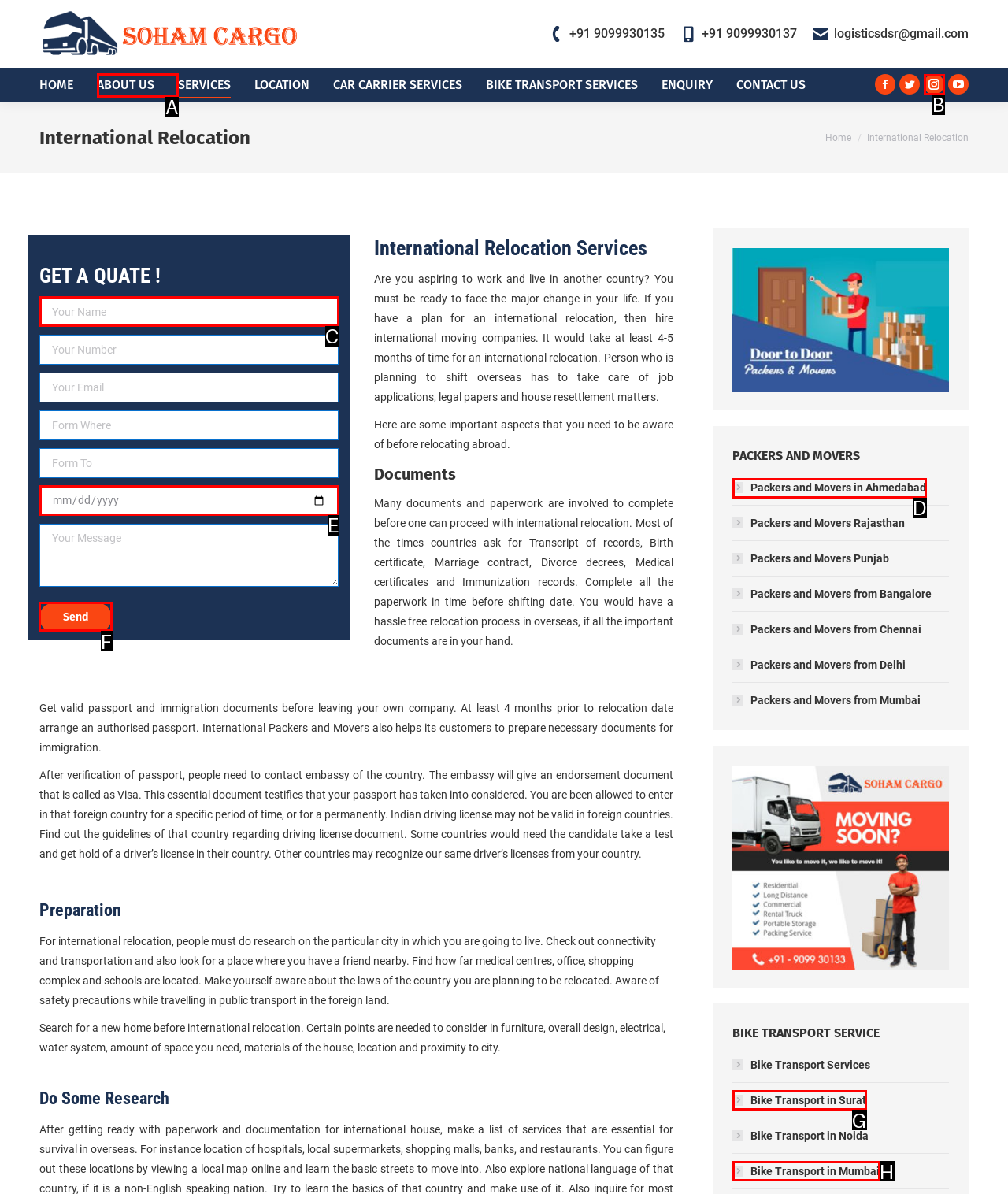Select the HTML element to finish the task: Click on the 'Send' button Reply with the letter of the correct option.

F